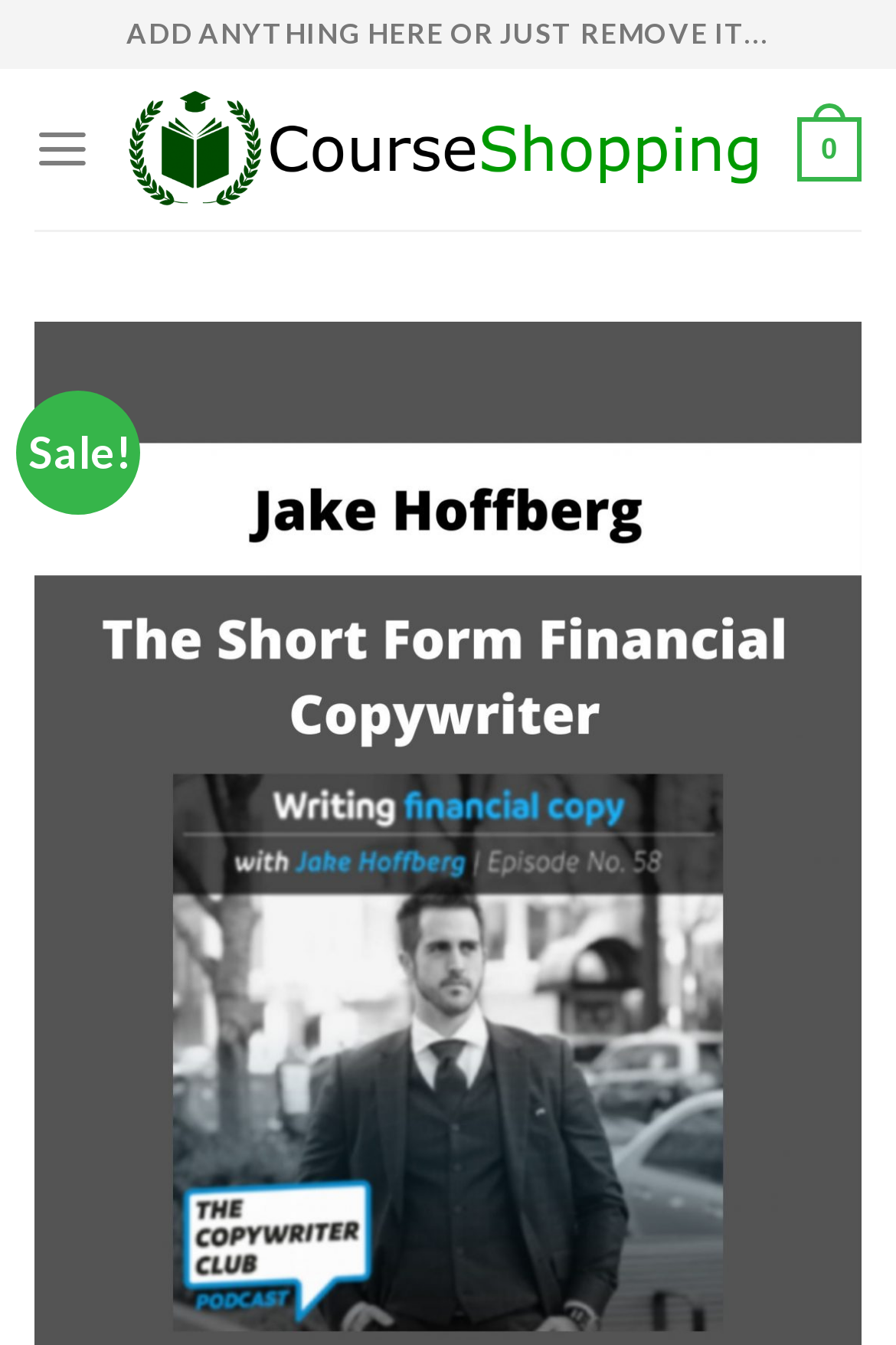Give a succinct answer to this question in a single word or phrase: 
What is the purpose of the 'Menu' link?

To expand the main menu